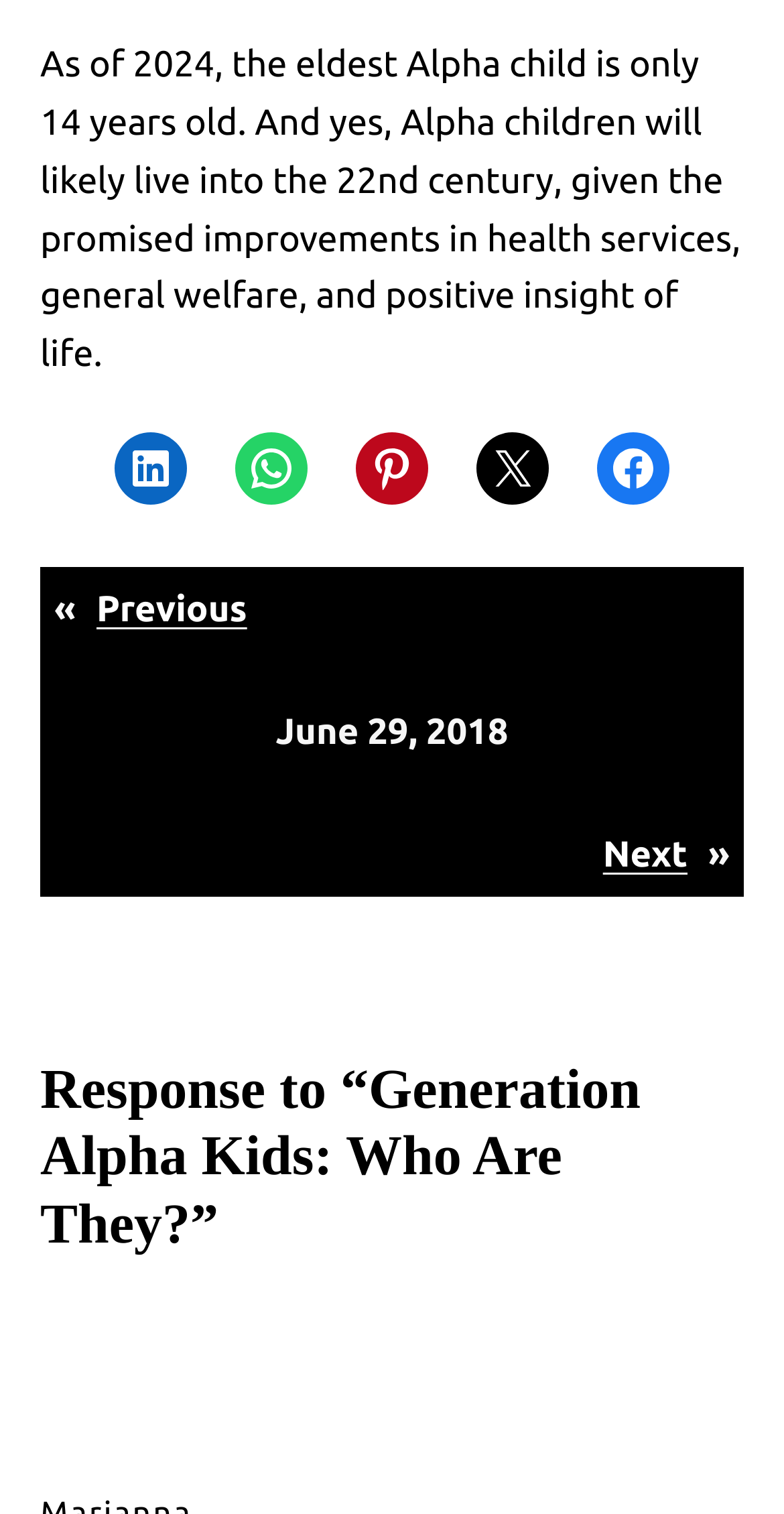Refer to the image and offer a detailed explanation in response to the question: What is the age of the eldest Alpha child as of 2024?

The answer can be found in the StaticText element with the text 'As of 2024, the eldest Alpha child is only 14 years old...'. This text is located at the top of the webpage and provides information about the age of the eldest Alpha child.